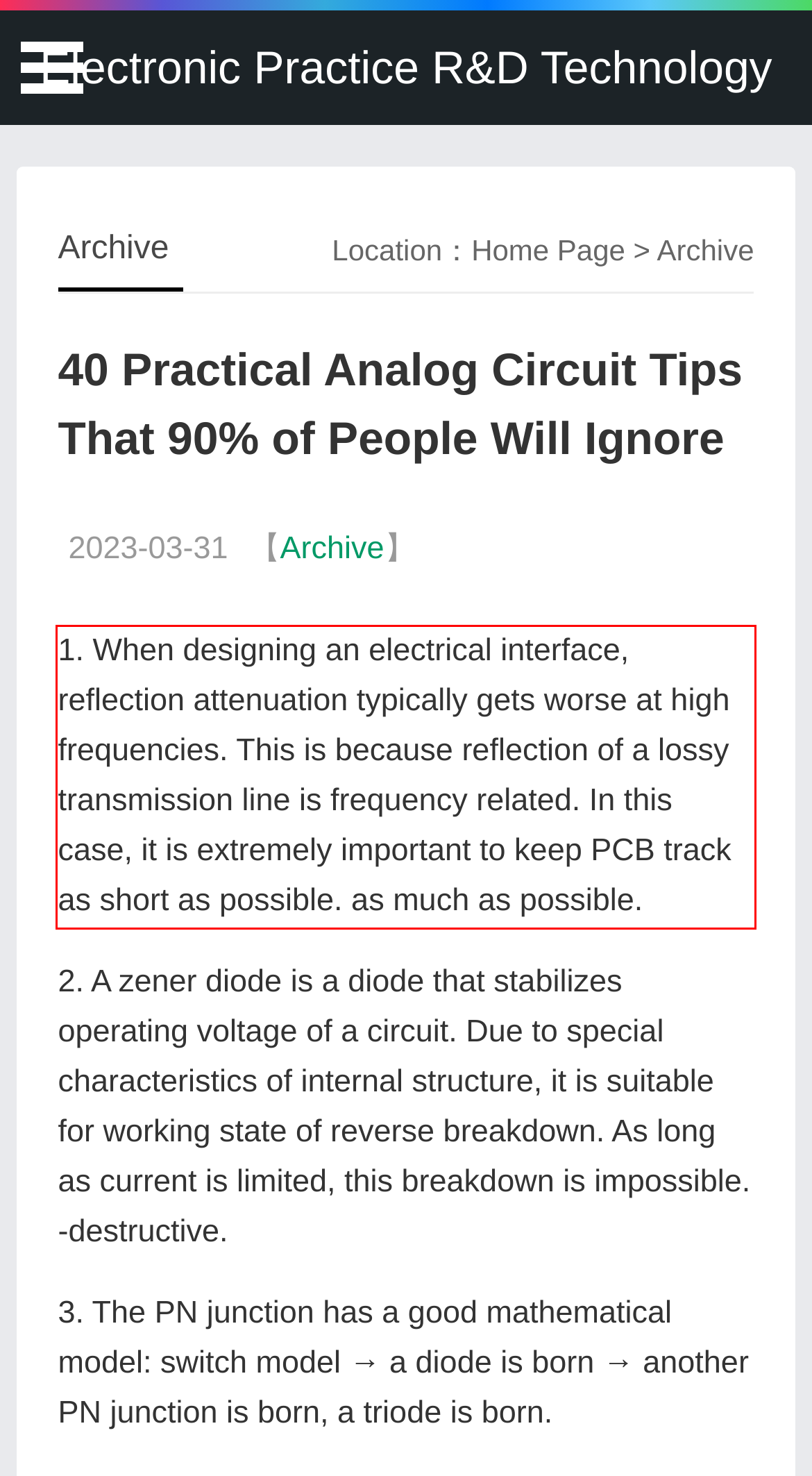In the given screenshot, locate the red bounding box and extract the text content from within it.

1. When designing an electrical interface, reflection attenuation typically gets worse at high frequencies. This is because reflection of a lossy transmission line is frequency related. In this case, it is extremely important to keep PCB track as short as possible. as much as possible.